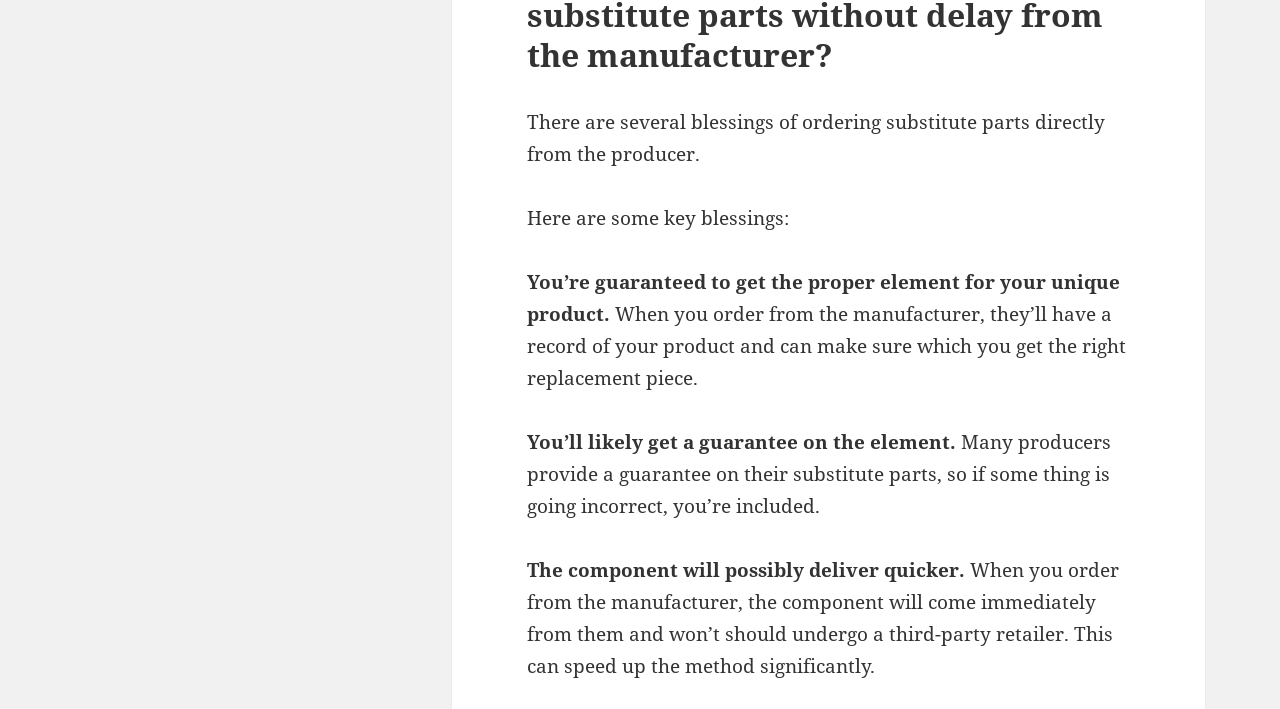Kindly determine the bounding box coordinates for the clickable area to achieve the given instruction: "understand how ordering from the manufacturer can speed up delivery".

[0.412, 0.785, 0.754, 0.822]